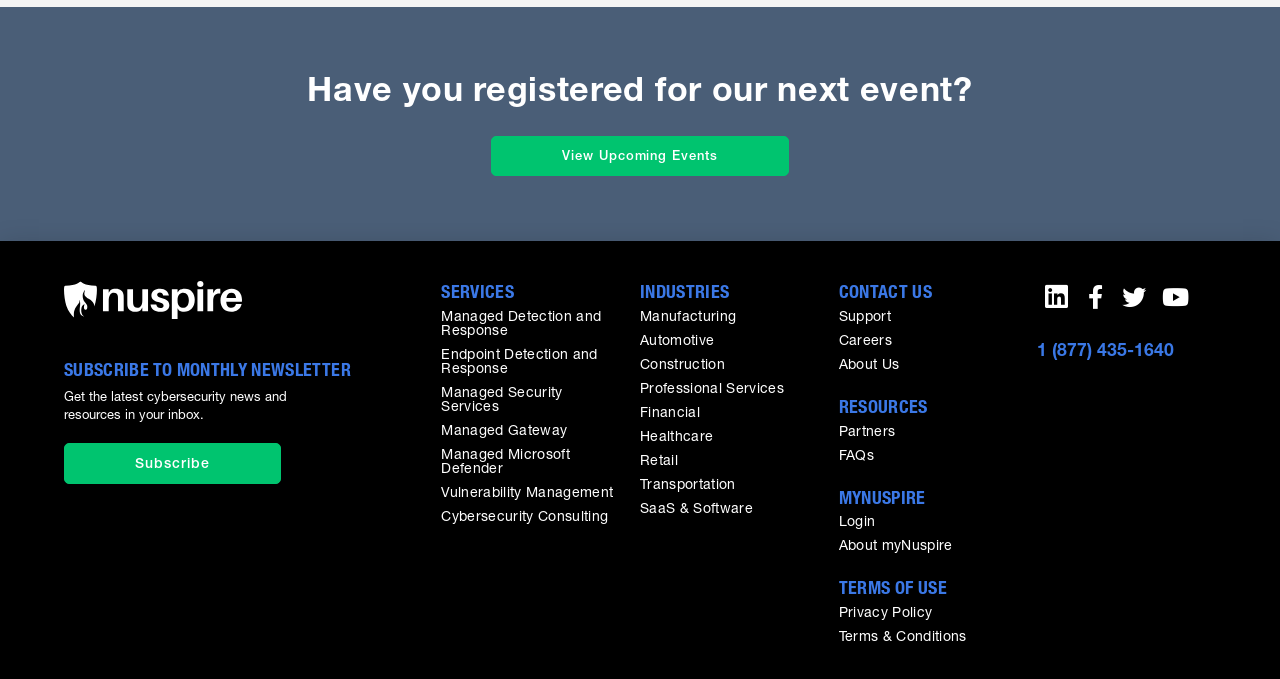Pinpoint the bounding box coordinates of the clickable area needed to execute the instruction: "Subscribe to the monthly newsletter". The coordinates should be specified as four float numbers between 0 and 1, i.e., [left, top, right, bottom].

[0.05, 0.653, 0.219, 0.713]